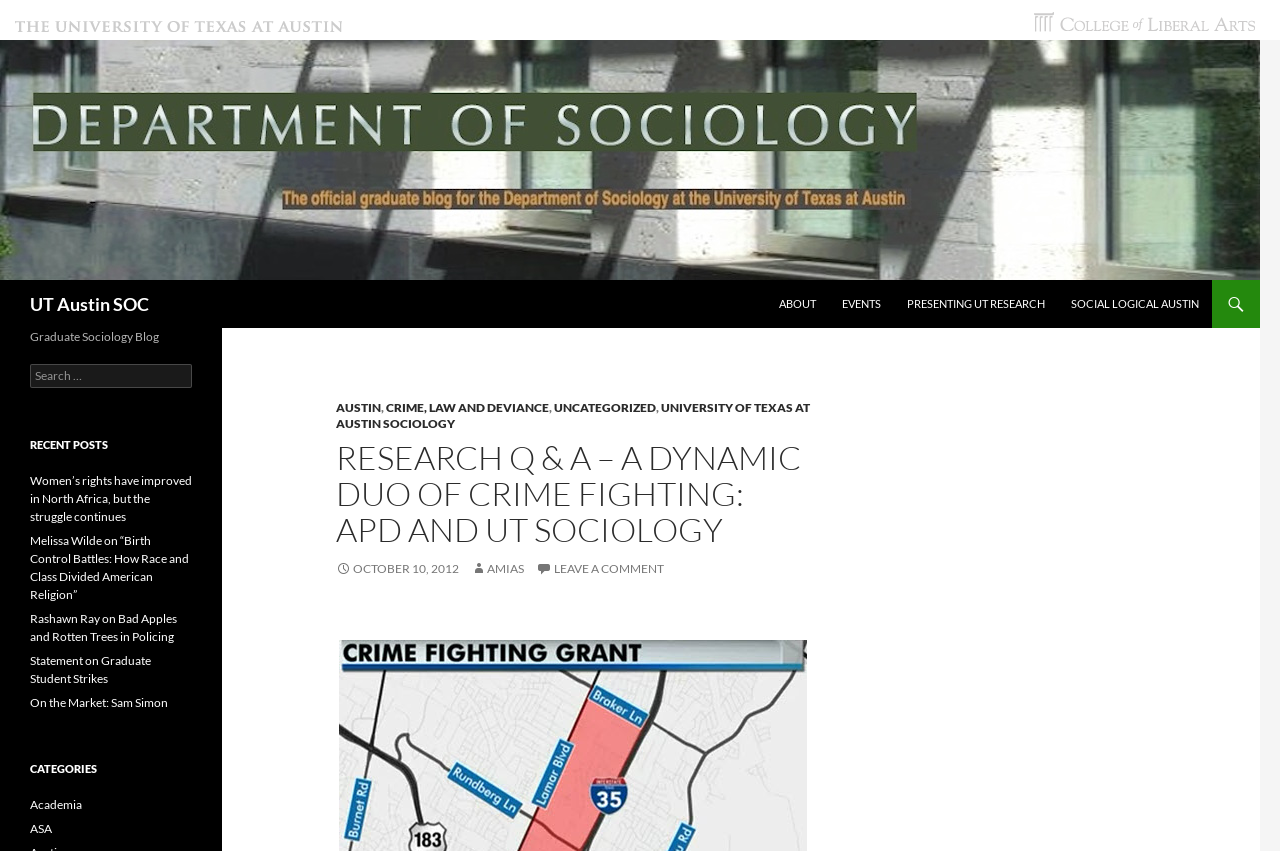Answer the question using only one word or a concise phrase: What is the name of the blog?

Graduate Sociology Blog